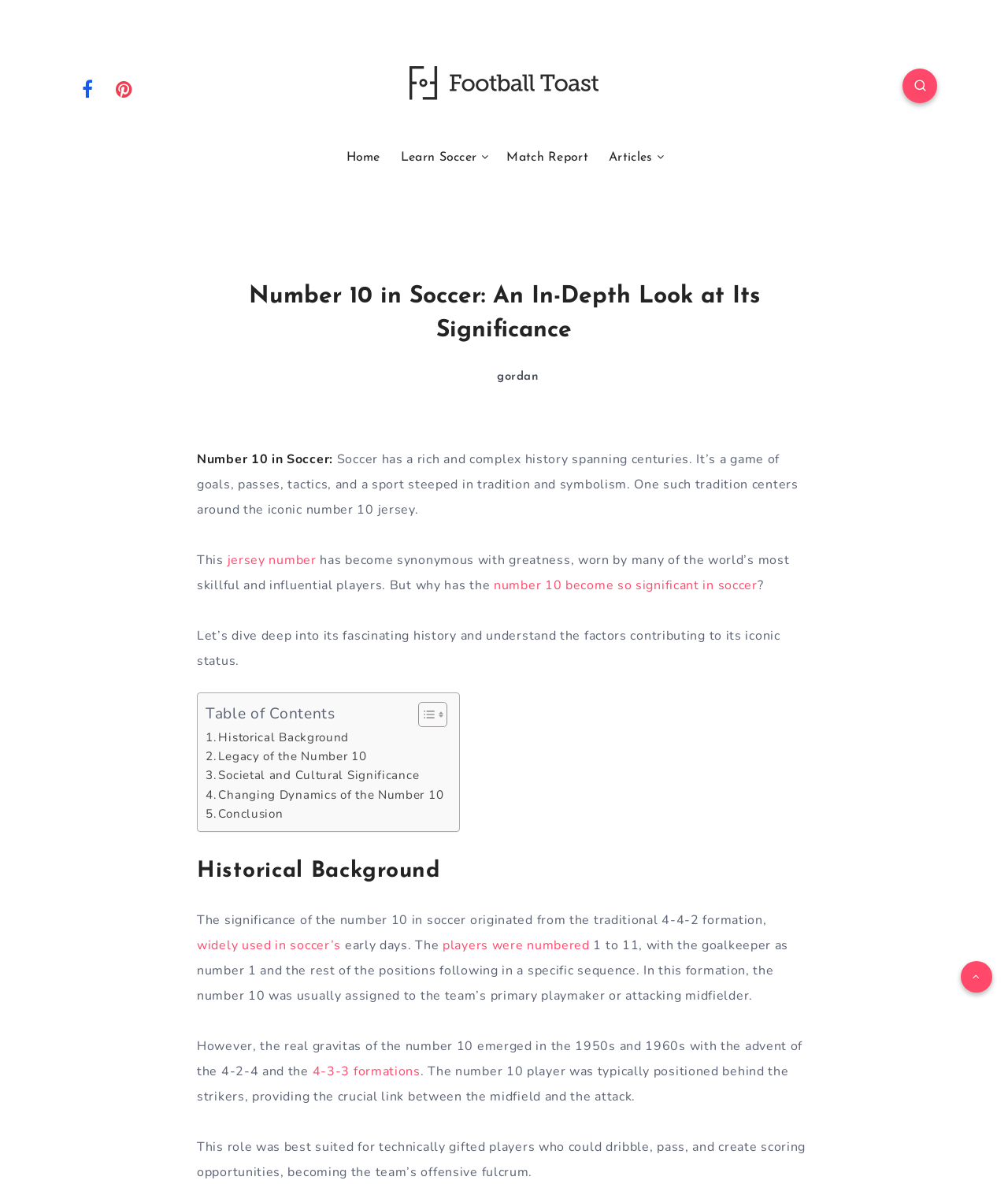How many links are there in the footer section of the webpage?
Please answer the question with a detailed and comprehensive explanation.

The footer section of the webpage has several links, including 'Home', 'Learn Soccer', 'Match Report', and two social media links. There are a total of 5 links in the footer section.